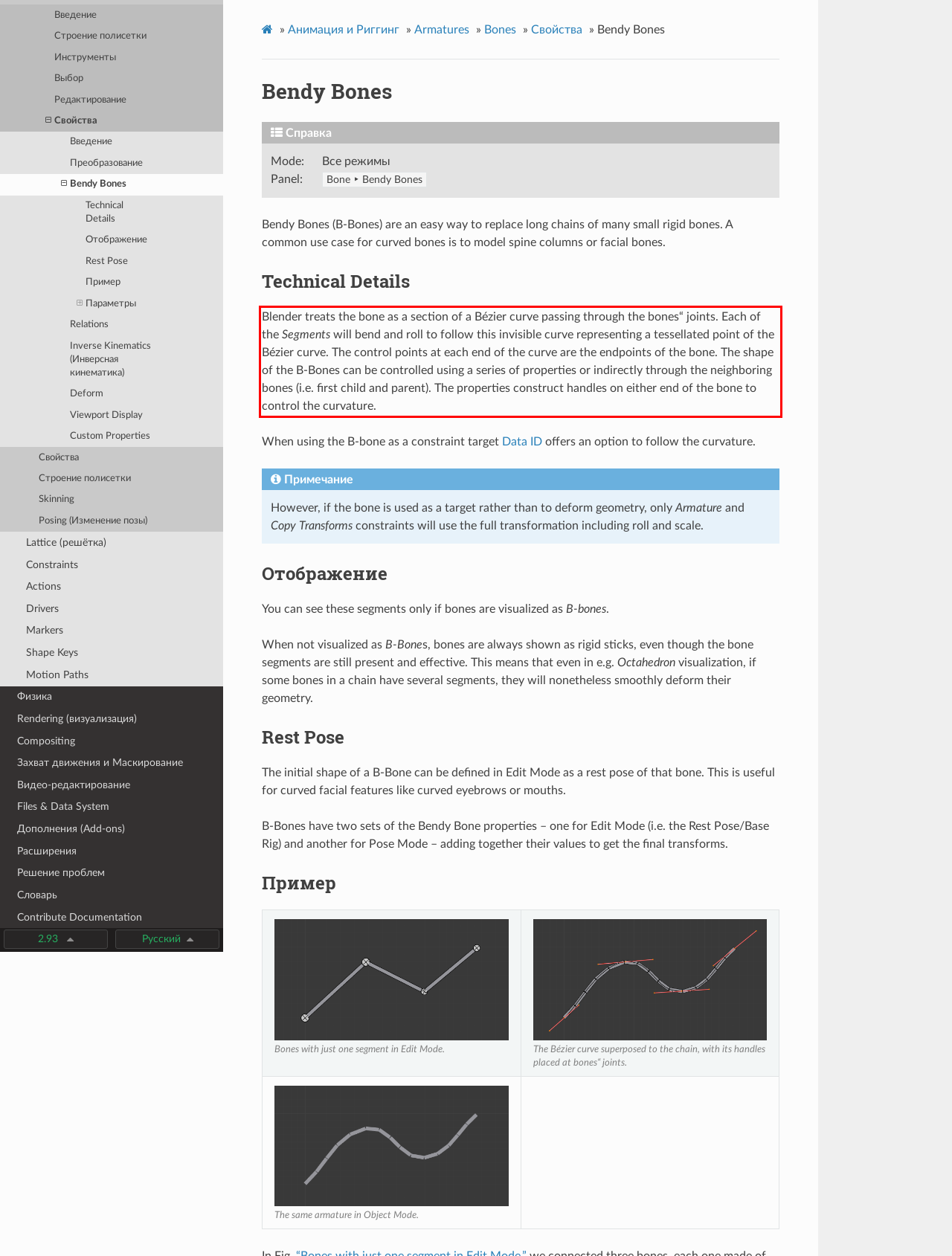Identify and extract the text within the red rectangle in the screenshot of the webpage.

Blender treats the bone as a section of a Bézier curve passing through the bones“ joints. Each of the Segments will bend and roll to follow this invisible curve representing a tessellated point of the Bézier curve. The control points at each end of the curve are the endpoints of the bone. The shape of the B-Bones can be controlled using a series of properties or indirectly through the neighboring bones (i.e. first child and parent). The properties construct handles on either end of the bone to control the curvature.